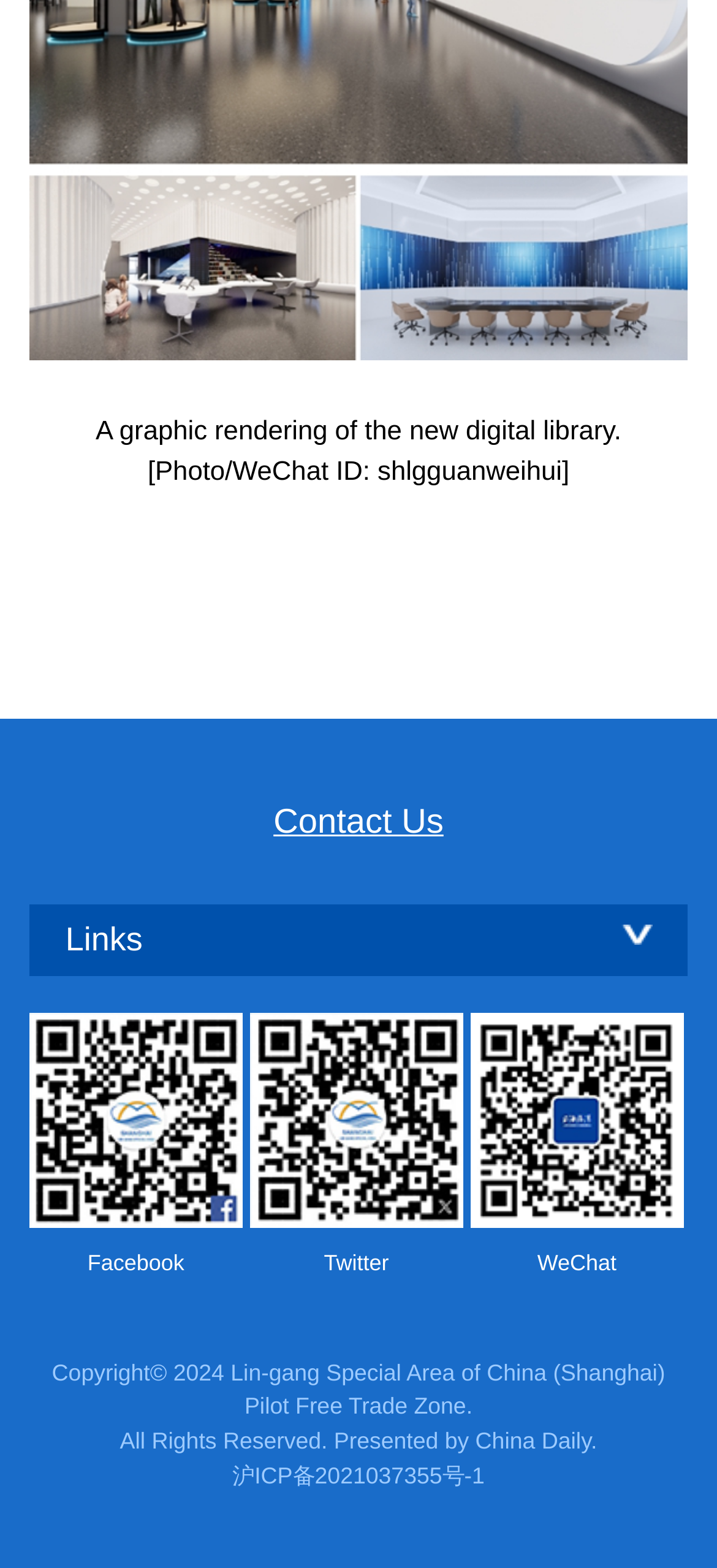What is the type of the top element?
Look at the image and respond with a one-word or short phrase answer.

Graphic rendering